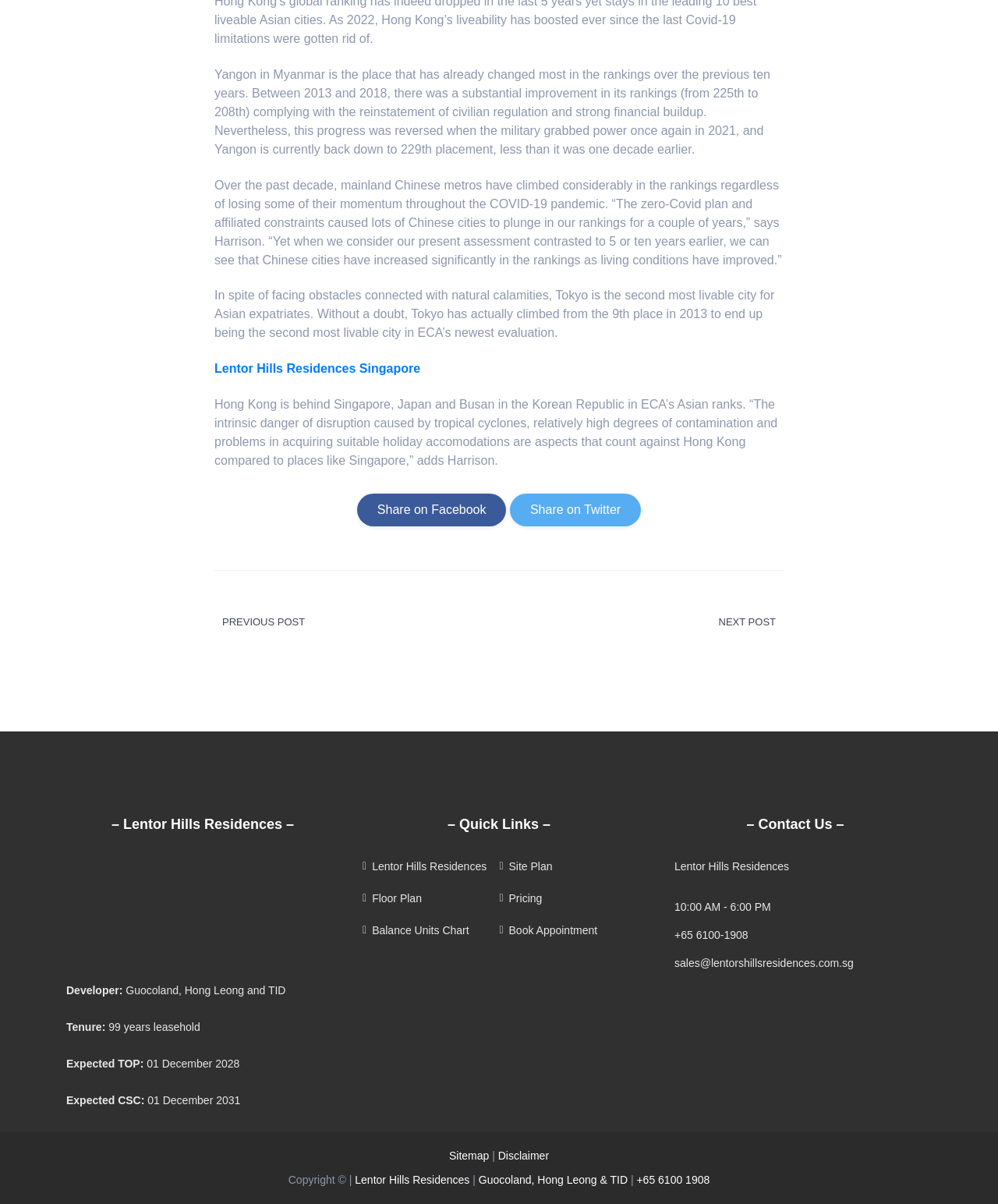Please determine the bounding box coordinates of the clickable area required to carry out the following instruction: "Contact us through phone". The coordinates must be four float numbers between 0 and 1, represented as [left, top, right, bottom].

[0.676, 0.771, 0.75, 0.782]